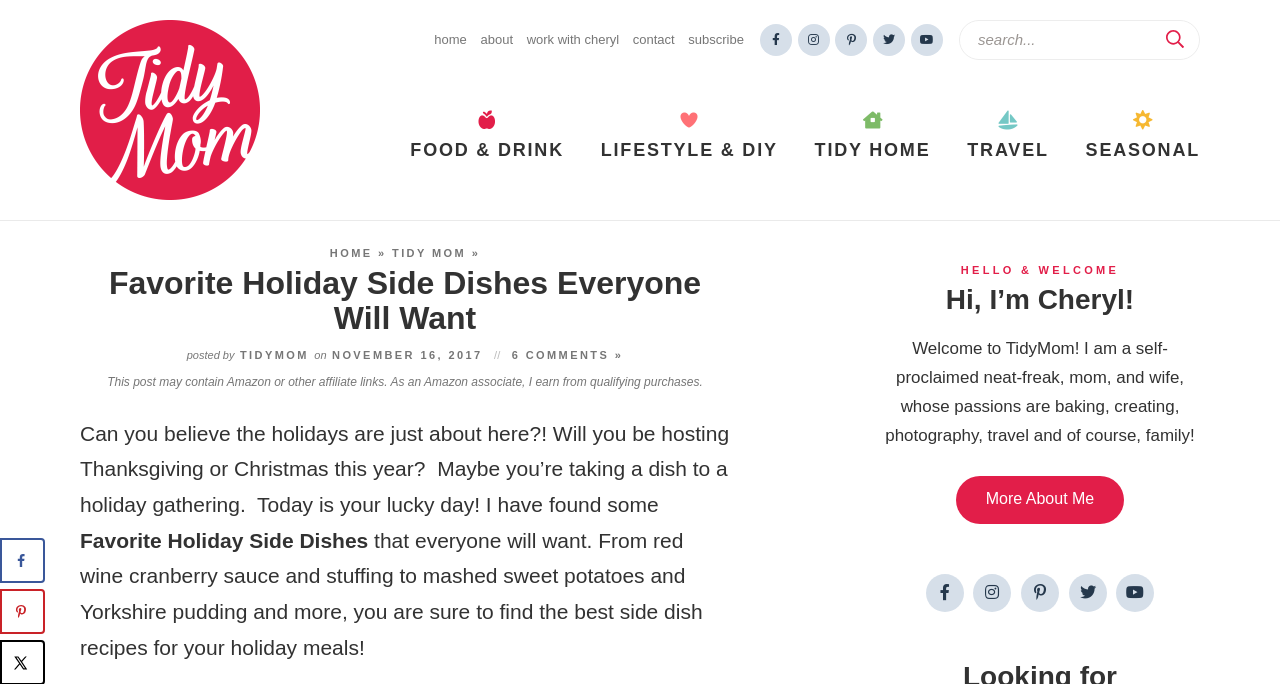Identify the webpage's primary heading and generate its text.

Favorite Holiday Side Dishes Everyone Will Want